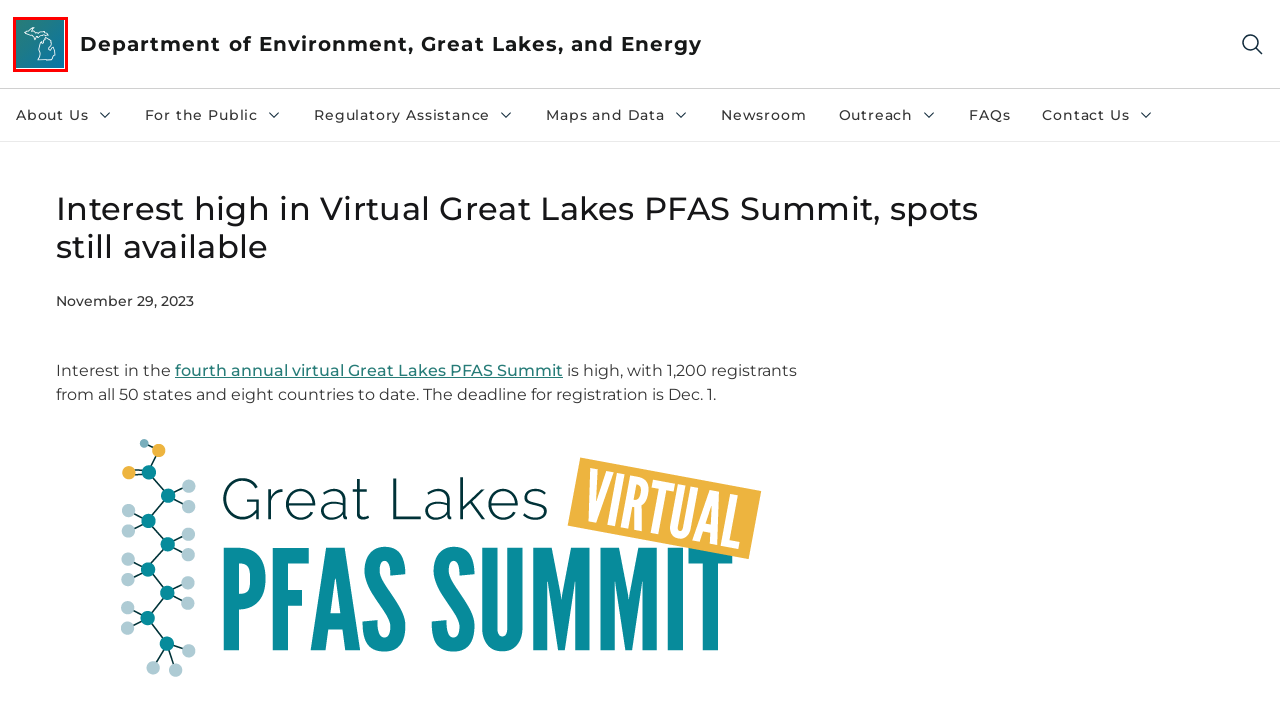Inspect the screenshot of a webpage with a red rectangle bounding box. Identify the webpage description that best corresponds to the new webpage after clicking the element inside the bounding box. Here are the candidates:
A. SOM - State of Michigan
B. Disability Resources
C. SOM - Policies
D. SOM - Transparency Liaisons
E. Oops! The Recycling Raccoons must have recycled this page
F. Notice Under The Americans With Disabilities Act
G. SOM - Executive Branch
H. 2023 Great Lakes PFAS Summit - Michigan Department of Environment, Great Lakes, and Energy

E